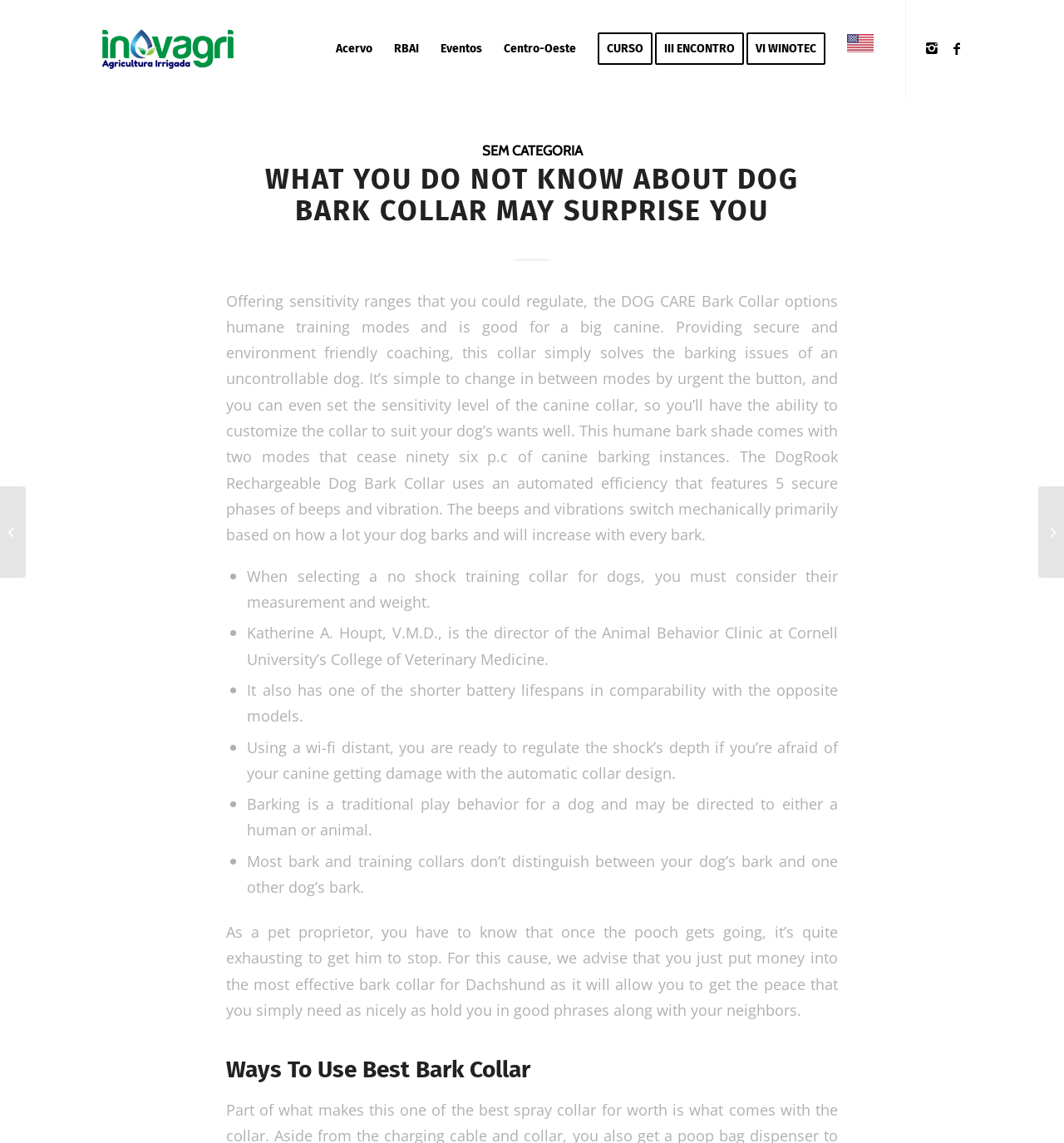Identify the bounding box coordinates for the UI element described as: "Man With A Wrench".

None